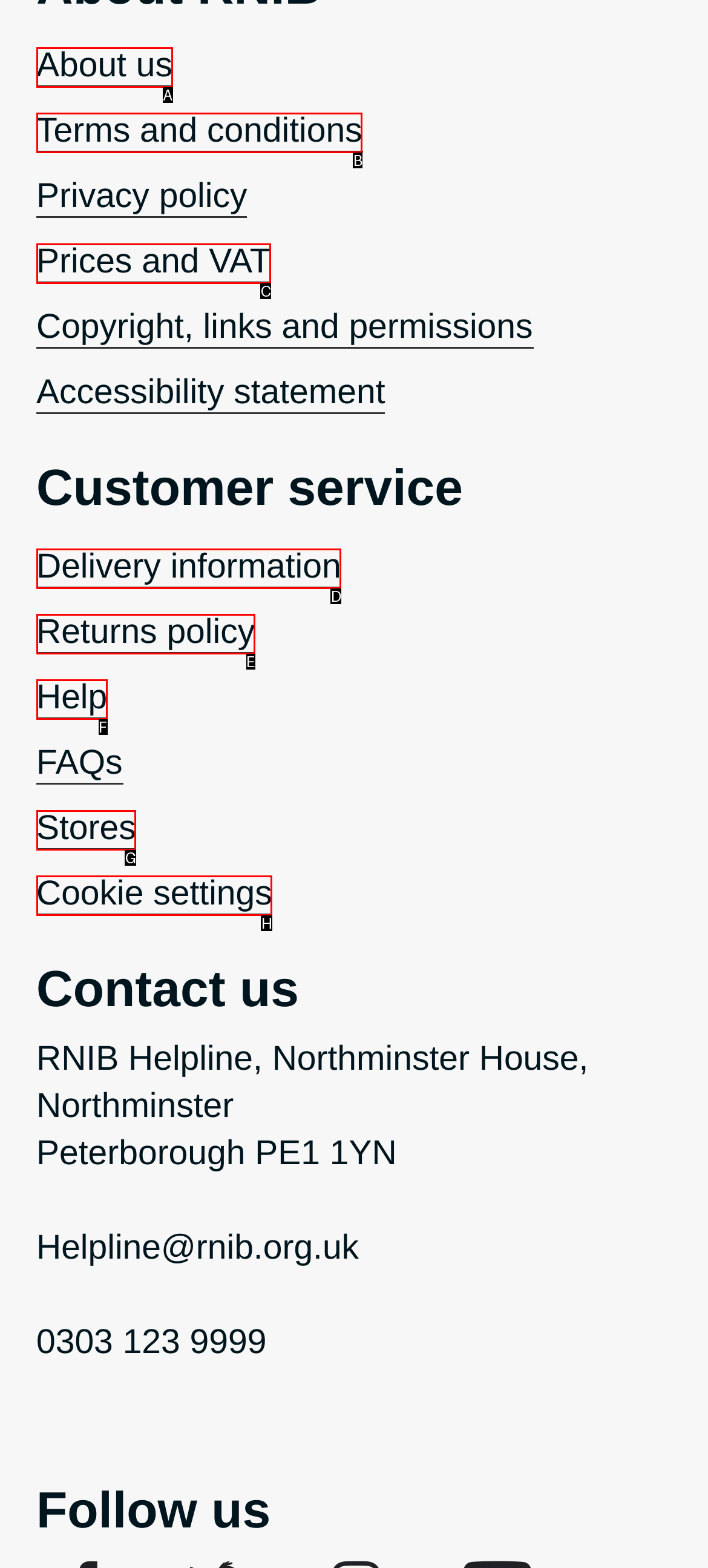From the choices provided, which HTML element best fits the description: 24. Famous last words? Answer with the appropriate letter.

None